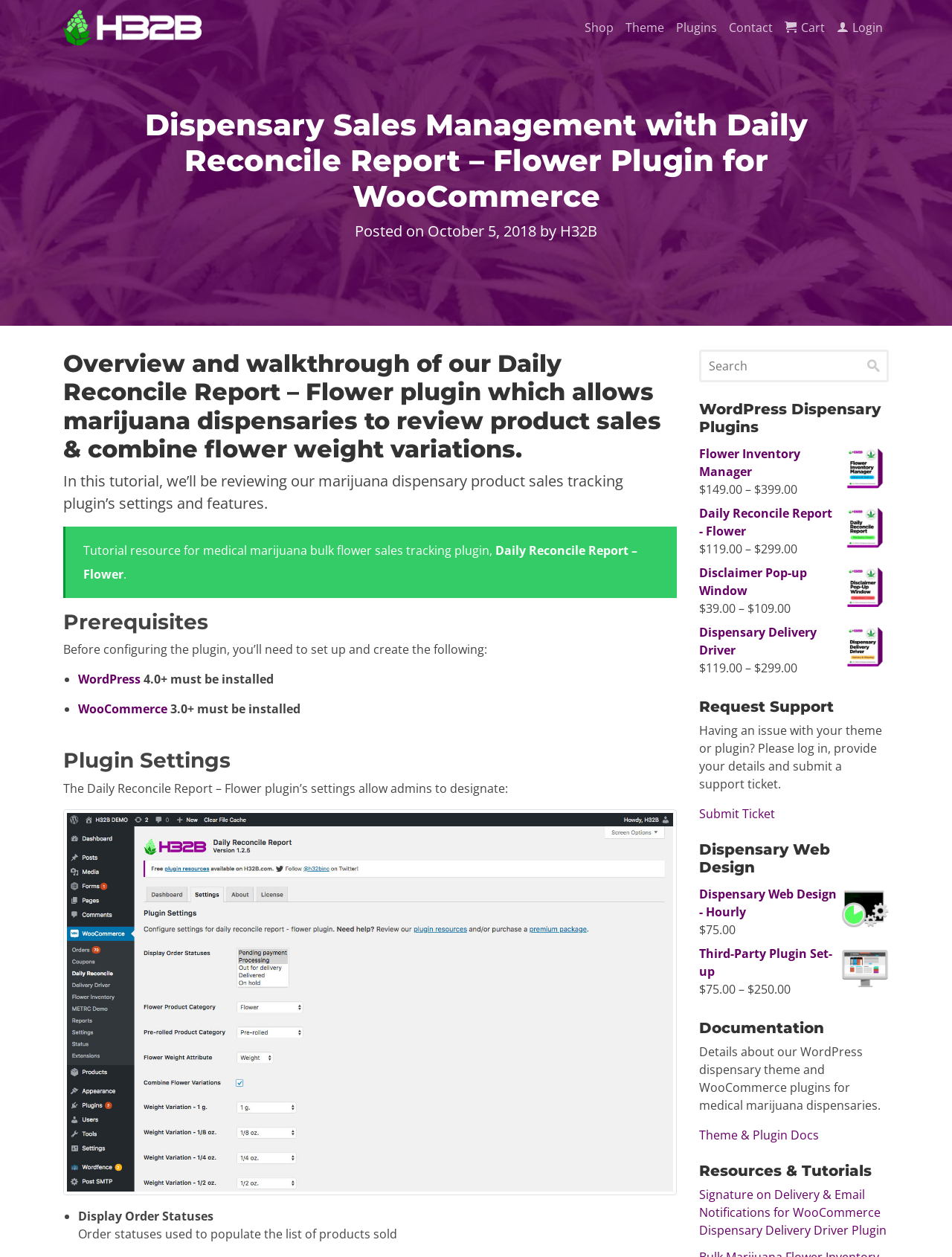Please analyze the image and give a detailed answer to the question:
What is the hourly rate for Dispensary Web Design?

The hourly rate for Dispensary Web Design is $75.00, which is mentioned in the Dispensary Web Design section of the webpage.